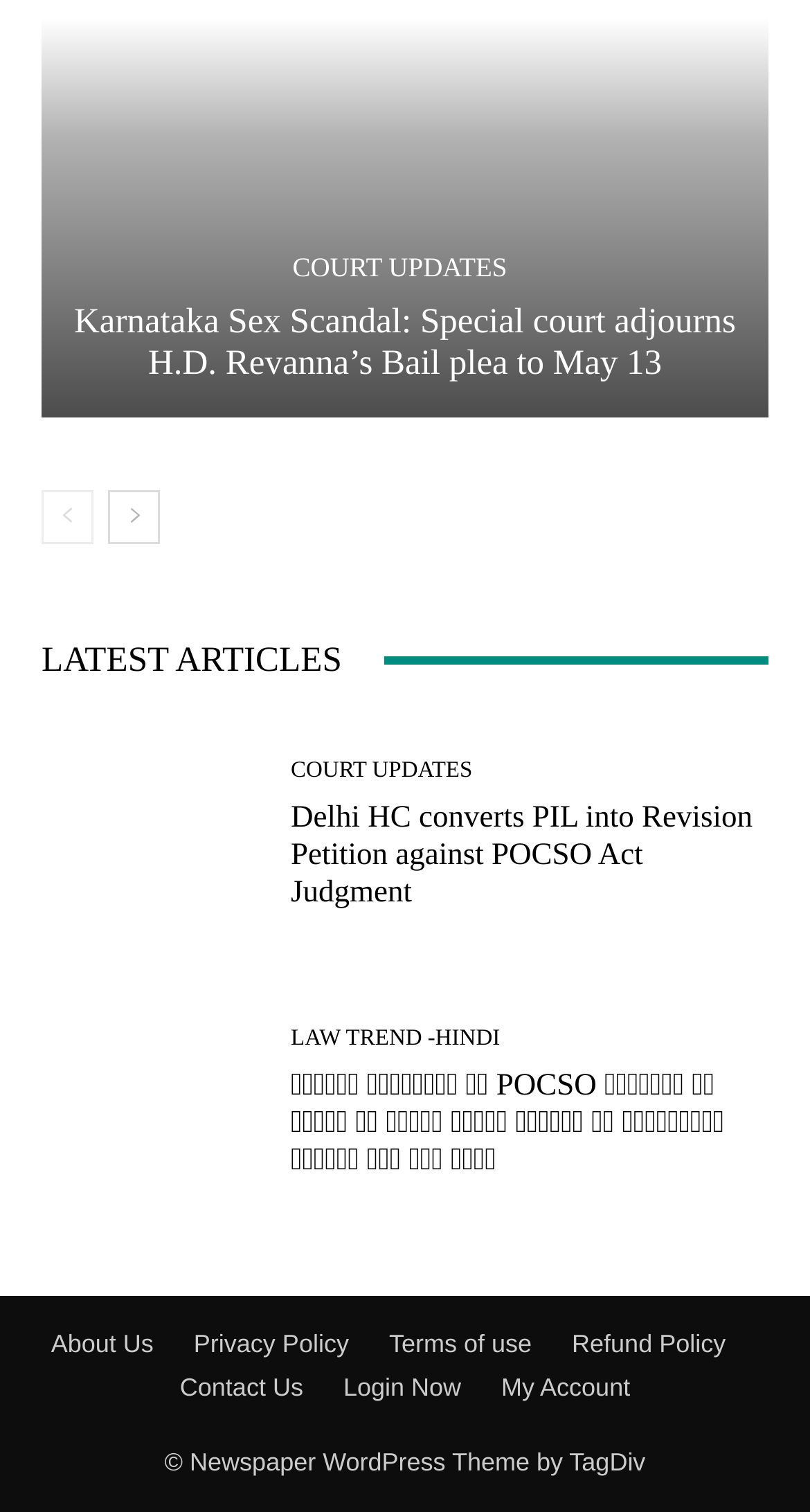What is the title of the first article?
Use the image to answer the question with a single word or phrase.

Karnataka Sex Scandal